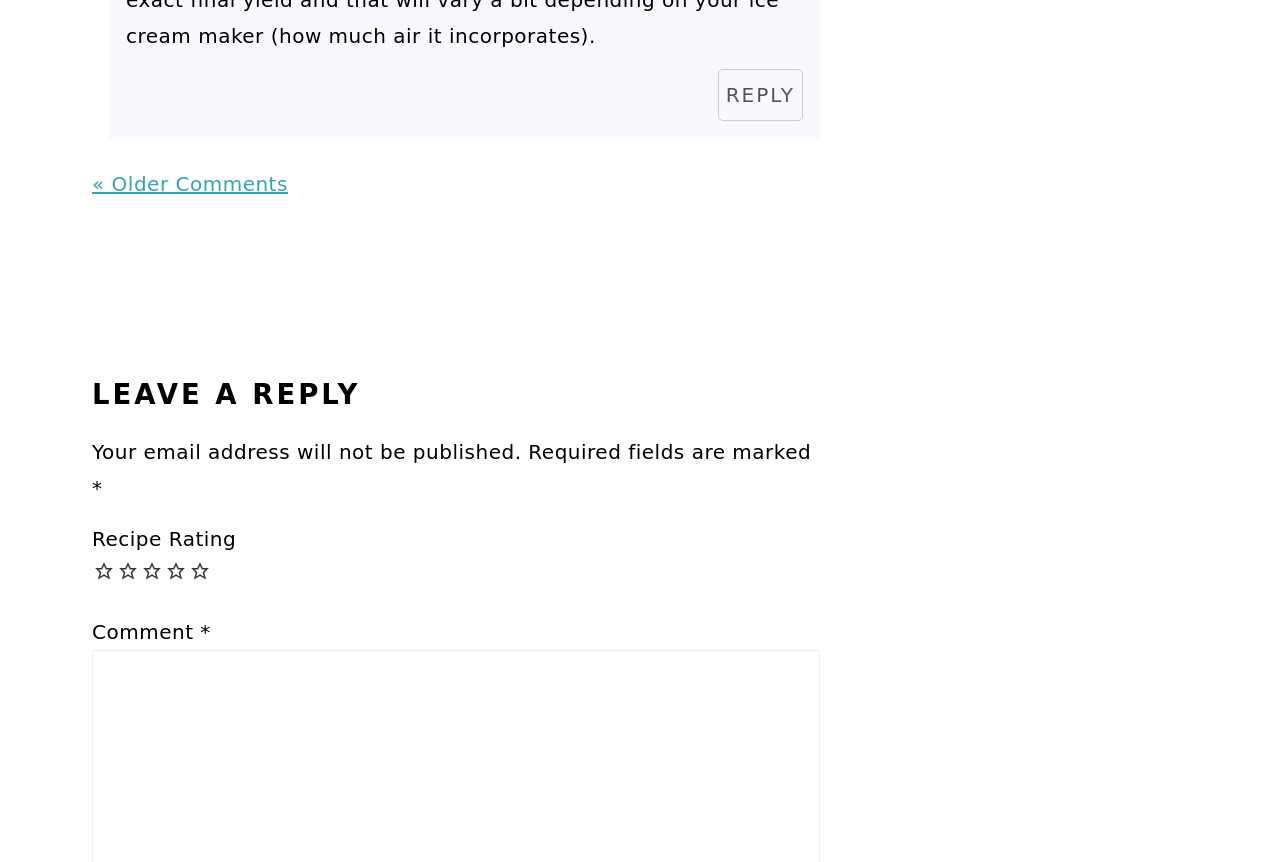Please identify the bounding box coordinates of the element's region that should be clicked to execute the following instruction: "Click on '« Older Comments'". The bounding box coordinates must be four float numbers between 0 and 1, i.e., [left, top, right, bottom].

[0.072, 0.2, 0.225, 0.228]